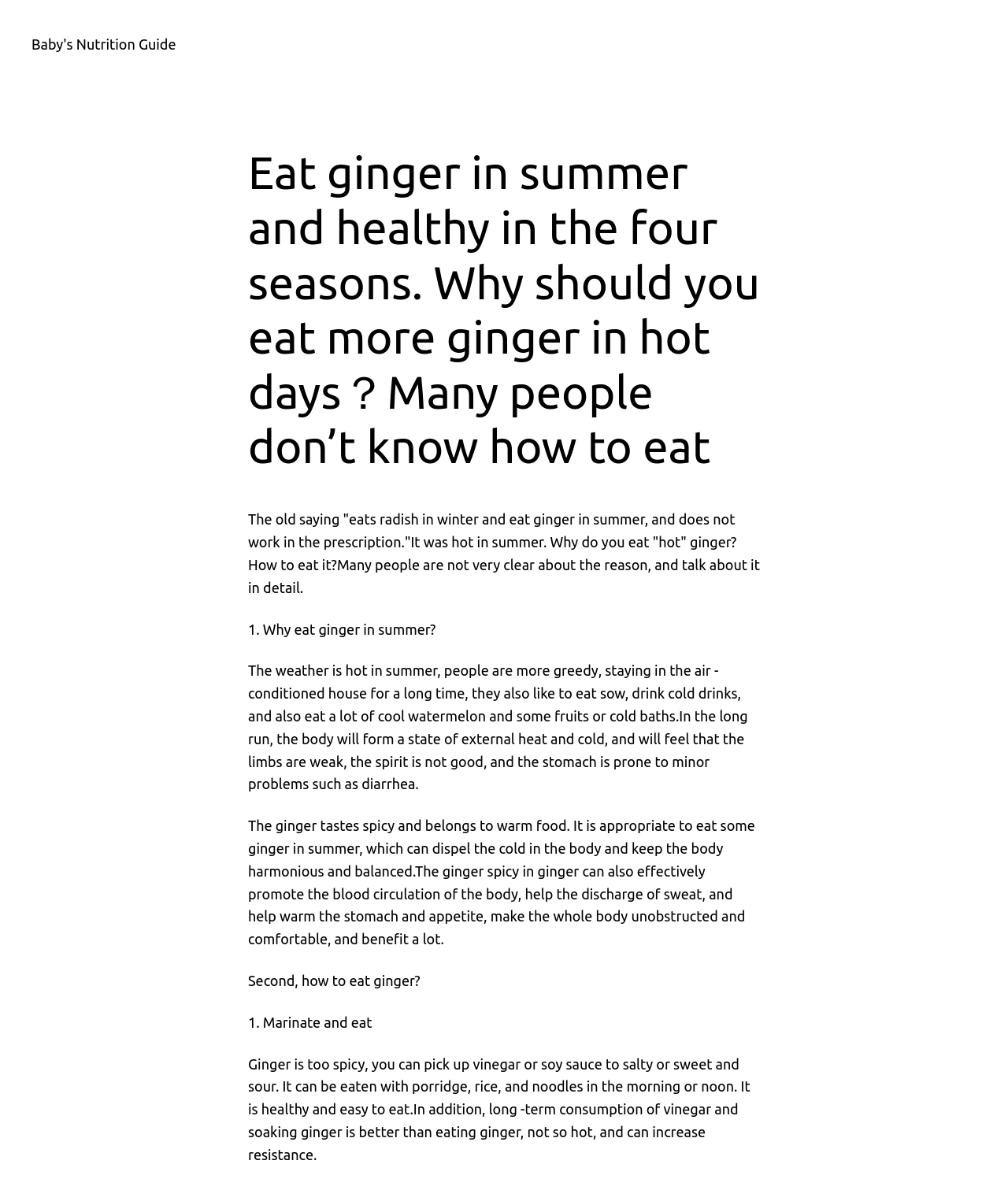Identify and provide the title of the webpage.

Eat ginger in summer and healthy in the four seasons. Why should you eat more ginger in hot days？Many people don’t know how to eat